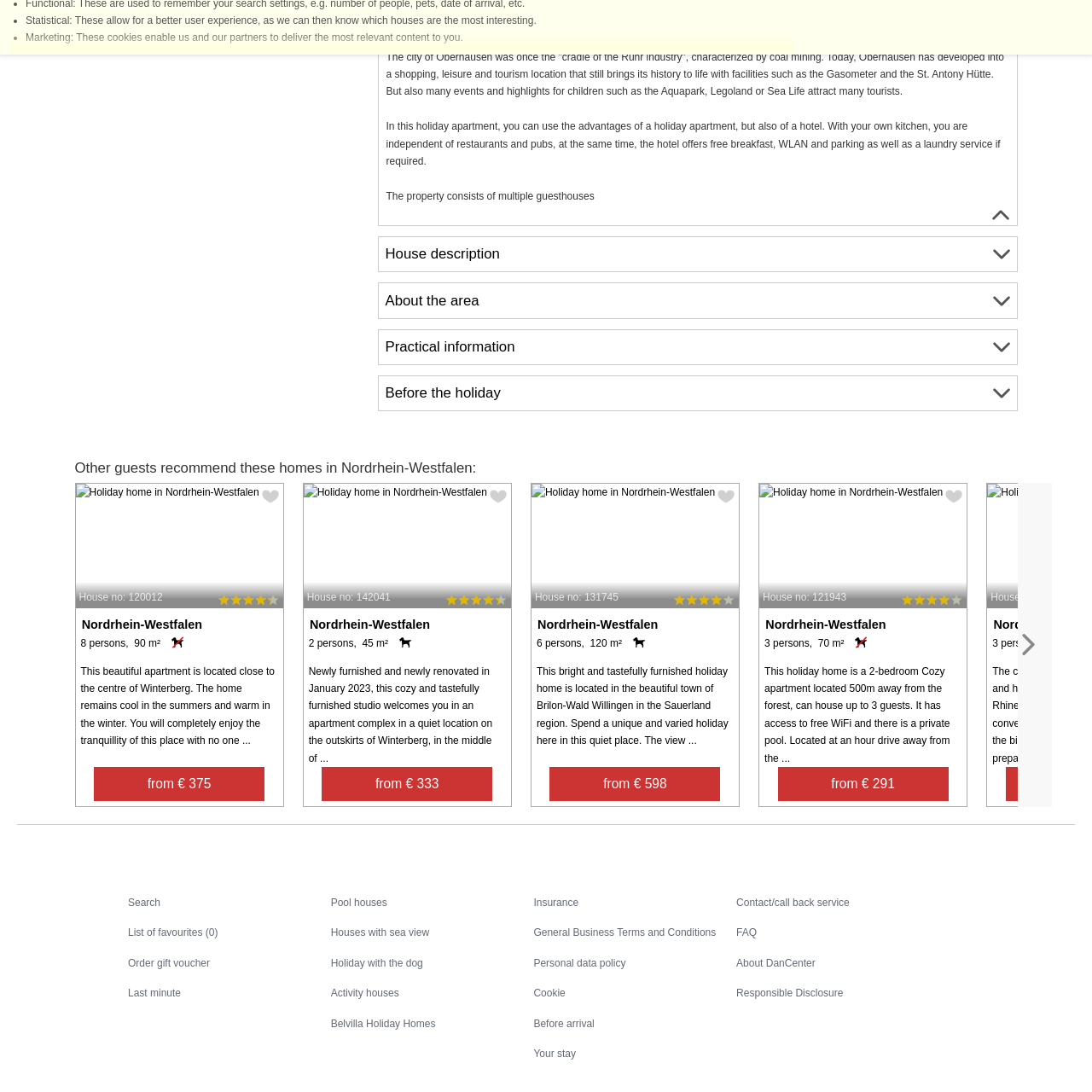What type of travelers are catered to?
Refer to the image highlighted by the red box and give a one-word or short-phrase answer reflecting what you see.

Families, pets, solo